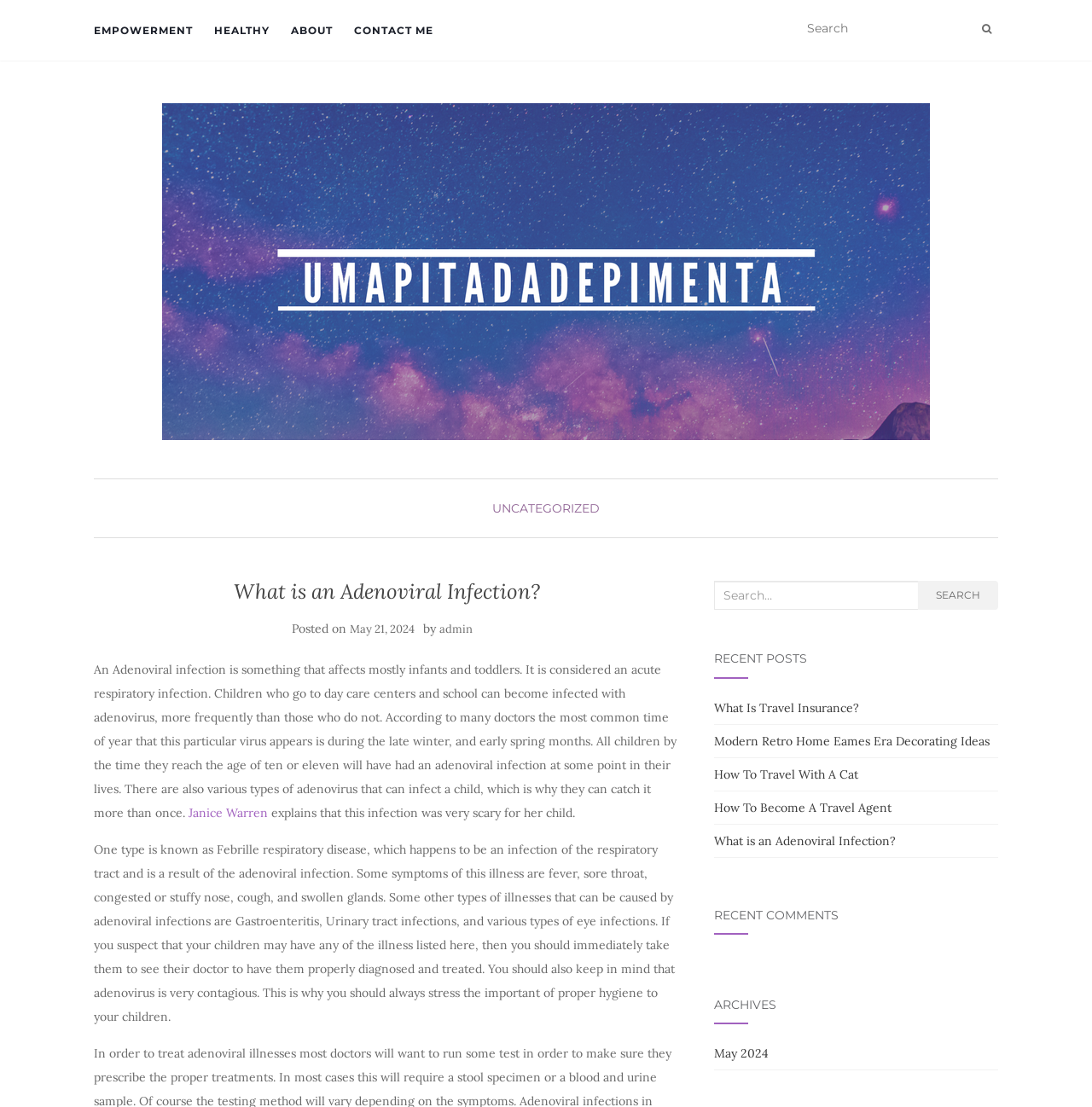Kindly determine the bounding box coordinates of the area that needs to be clicked to fulfill this instruction: "Read the post about Adenoviral Infection".

[0.086, 0.525, 0.622, 0.545]